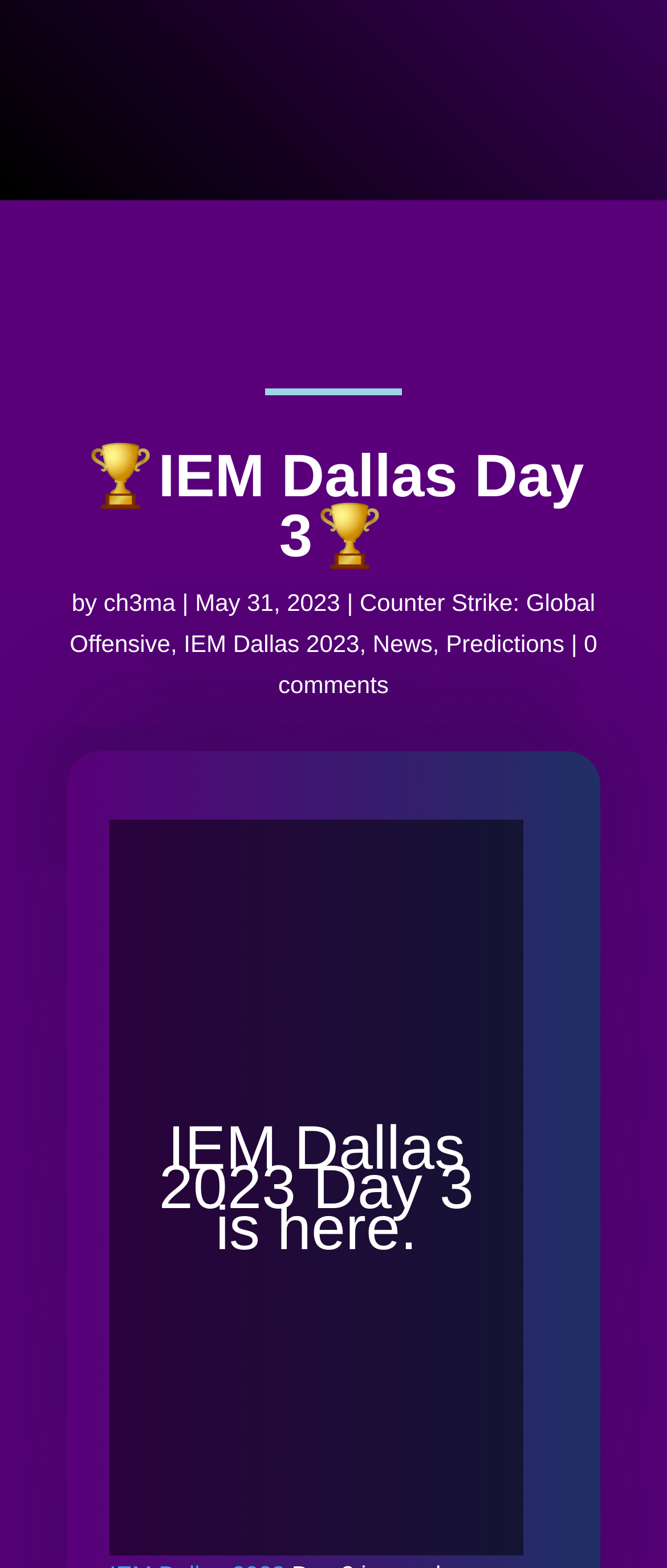Explain in detail what you observe on this webpage.

The webpage appears to be an article or blog post about the IEM Dallas 2023 Day 3 event, specifically focusing on information and predictions. 

At the top of the page, there is a dialog box for managing cookie consent, which takes up most of the width of the page and is positioned near the top. Within this dialog, there are buttons to close the dialog, accept, deny, or view preferences, as well as a link to the cookie policy. 

Below the dialog box, there is a heading that reads "🏆IEM Dallas Day 3🏆" in a large font, taking up most of the width of the page. 

Underneath the heading, there is a section with the author's name, "ch3ma", and the date "May 31, 2023". This section also includes links to "Counter Strike: Global Offensive", "IEM Dallas 2023", "News", and "Predictions". 

Further down the page, there is a paragraph of text that reads "IEM Dallas 2023 Day 3 is here." 

On the top-left corner of the page, there is a small image and a link to switch the language to English. 

There are several buttons and links scattered throughout the page, but the overall layout appears to be focused on providing information about the IEM Dallas 2023 Day 3 event.